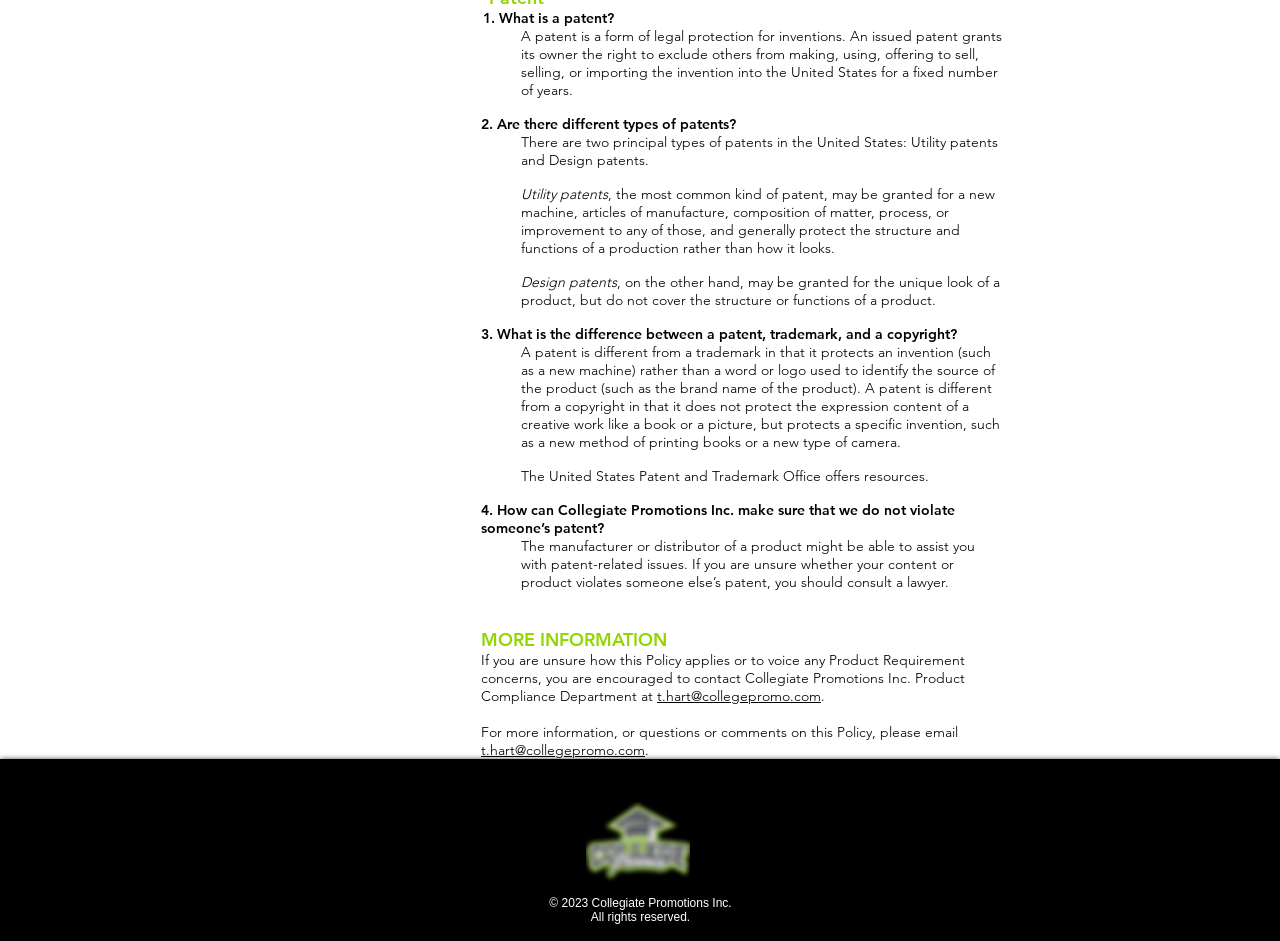Use a single word or phrase to answer the question:
How many types of patents are there in the United States?

Two